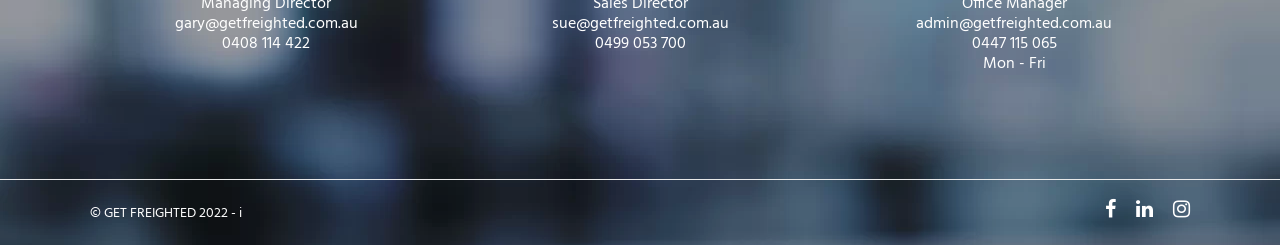Given the description "sue@getfreighted.com.au", determine the bounding box of the corresponding UI element.

[0.431, 0.046, 0.569, 0.152]